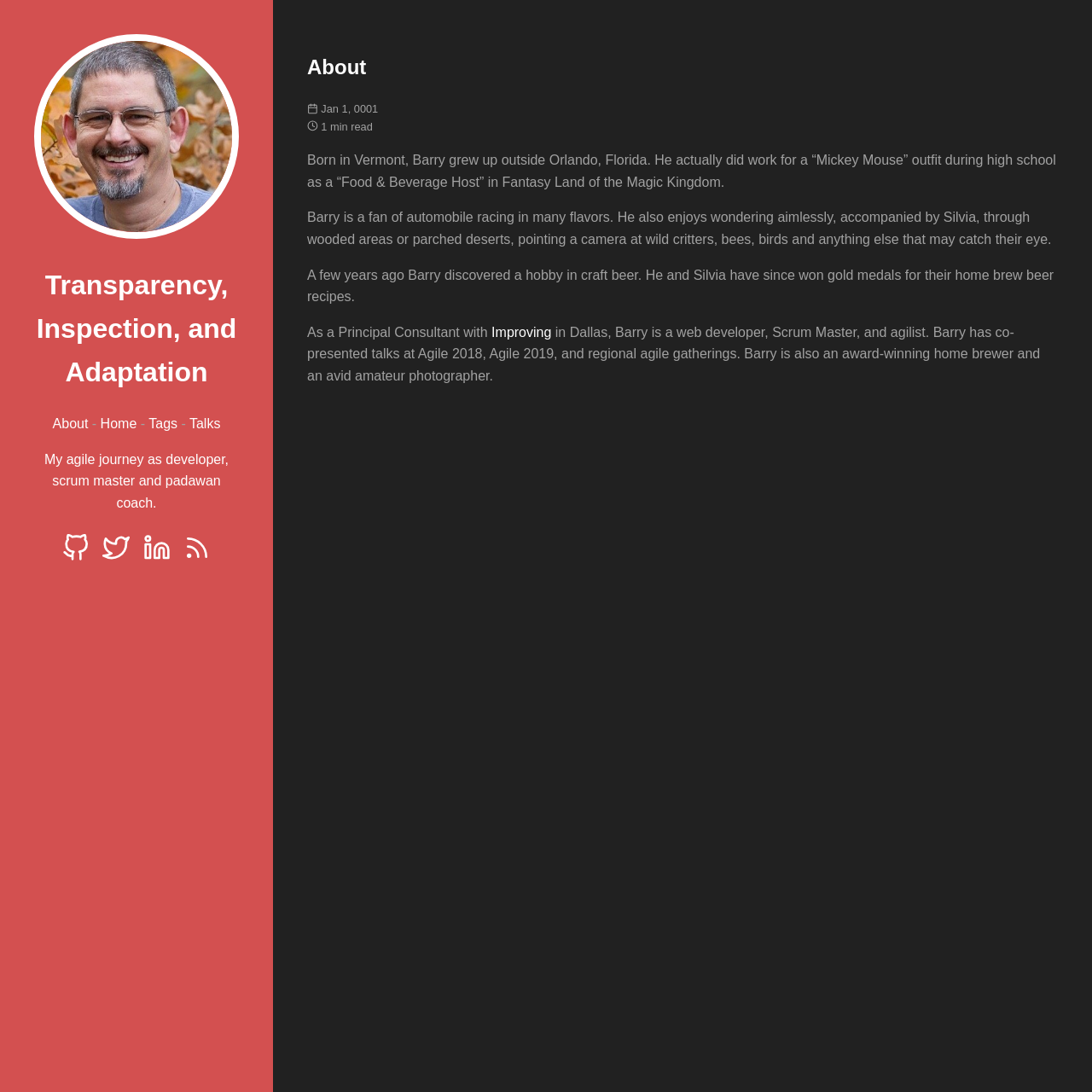Please provide a brief answer to the following inquiry using a single word or phrase:
Where did Barry grow up?

outside Orlando, Florida